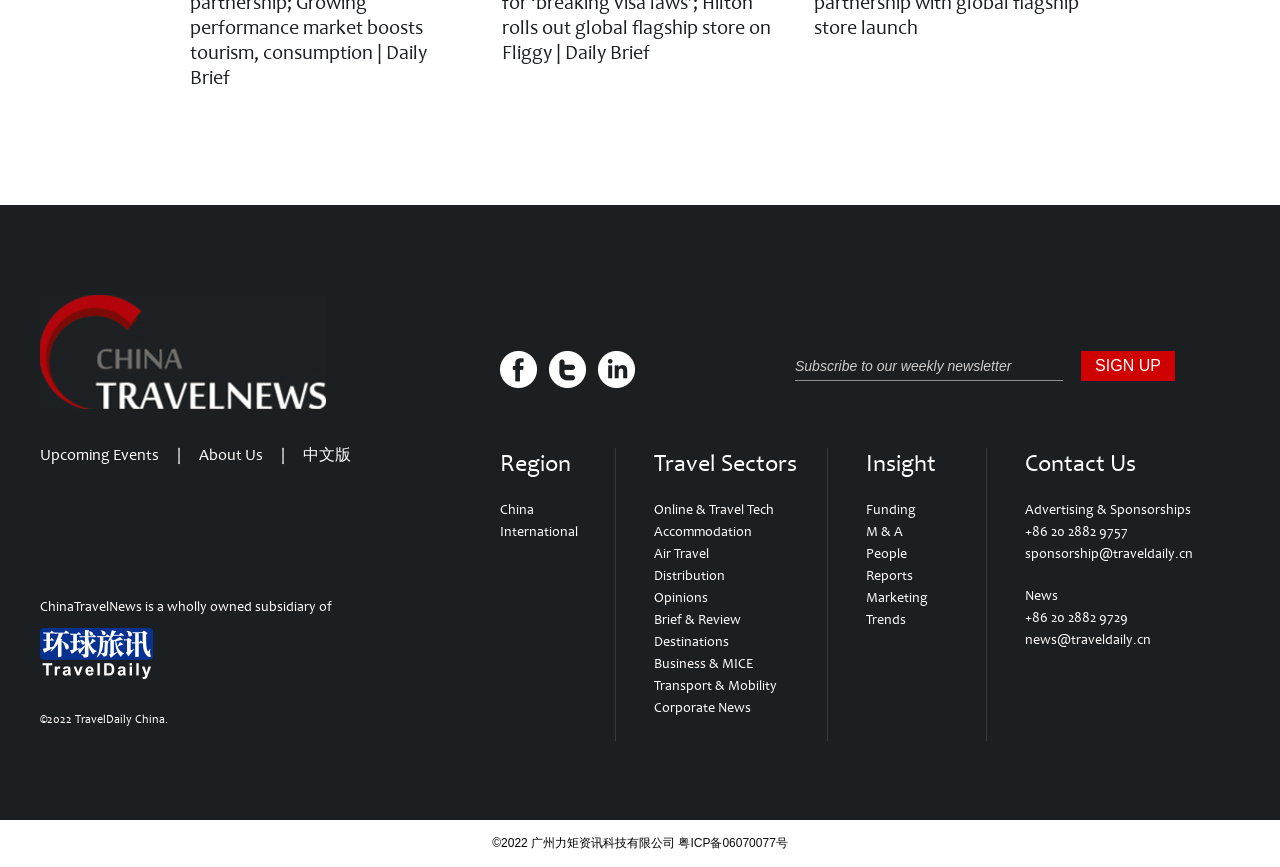Using details from the image, please answer the following question comprehensively:
How can you contact the website for advertising and sponsorships?

Under the 'Contact Us' heading, there is a section for 'Advertising & Sponsorships' with a phone number and an email address, indicating that users can contact the website via email or phone for advertising and sponsorship inquiries.